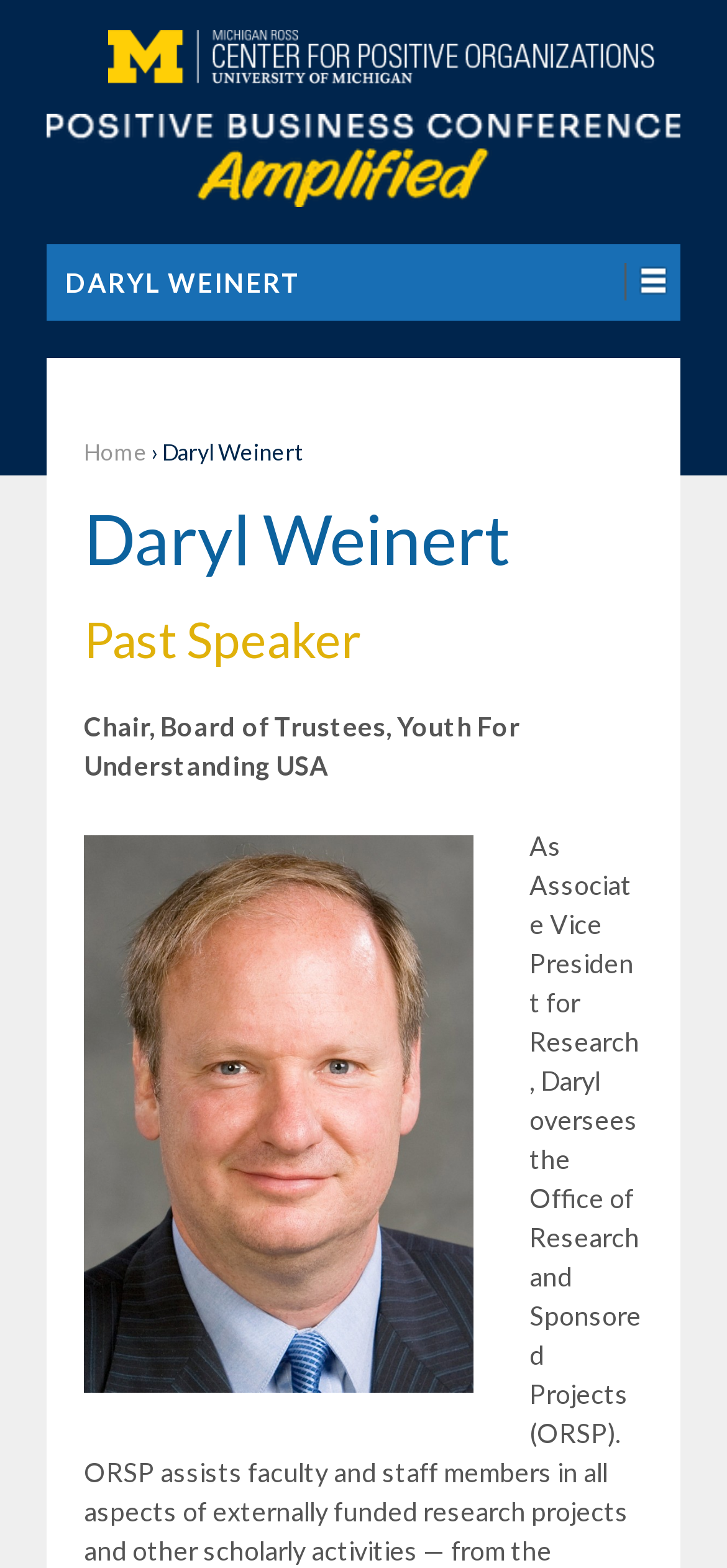Use a single word or phrase to answer the question: What is the name of the conference Daryl Weinert is associated with?

Positive Business Conference